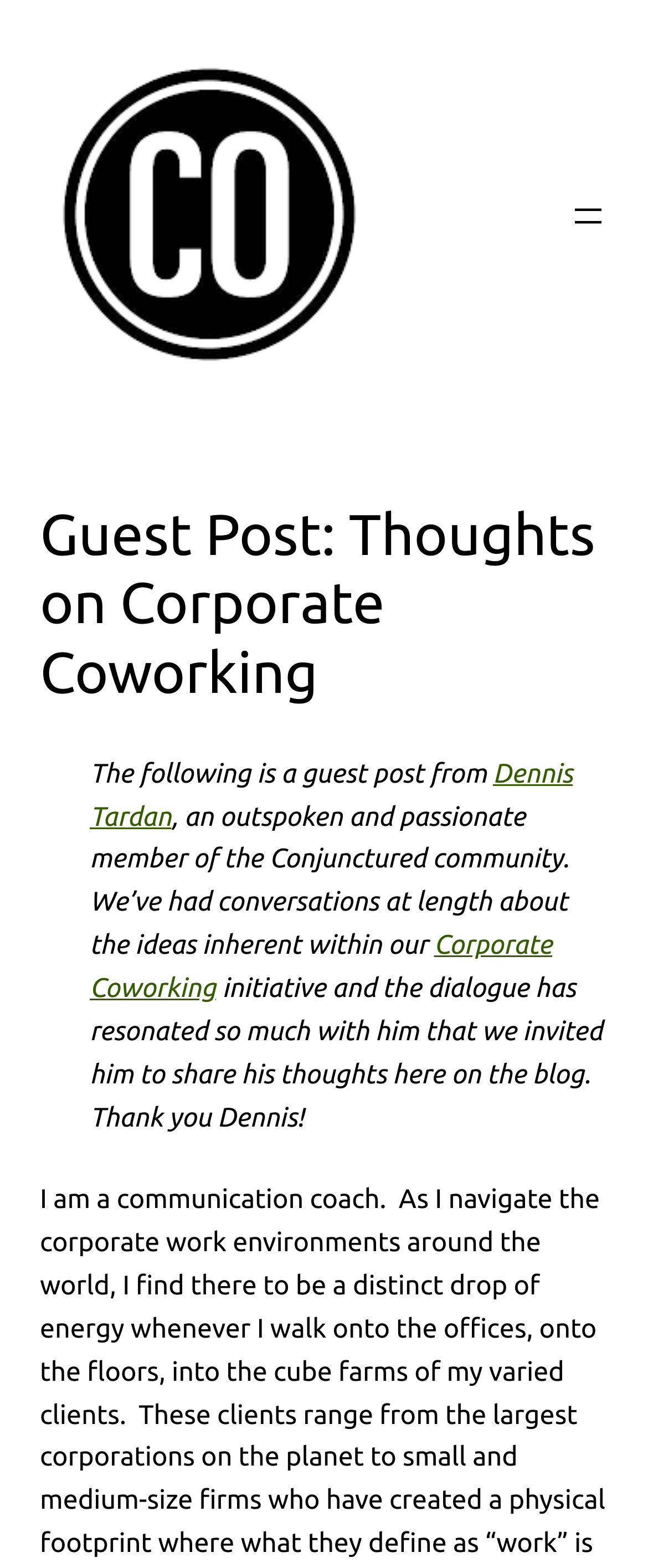Give a detailed account of the webpage, highlighting key information.

The webpage features a guest post by Dennis Tardan, a member of the Conjunctured community, with thoughts on corporate coworking. At the top-left of the page, there is a figure with a linked image that reads "build a coworking space". 

On the top-right, there is a navigation menu with a button to open a dialog menu. Below the navigation menu, the title "Guest Post: Thoughts on Corporate Coworking" is prominently displayed. 

The main content of the page starts with a brief introduction to the guest post, which mentions that the author, Dennis Tardan, has had conversations with the Conjunctured community about the ideas inherent within their initiative. The introduction is followed by a link to "Corporate Coworking". 

The text continues to express gratitude to Dennis for sharing his thoughts on the blog. There are a total of three links on the page, including one to "Dennis Tardan" and another to "Corporate Coworking", in addition to the linked image.